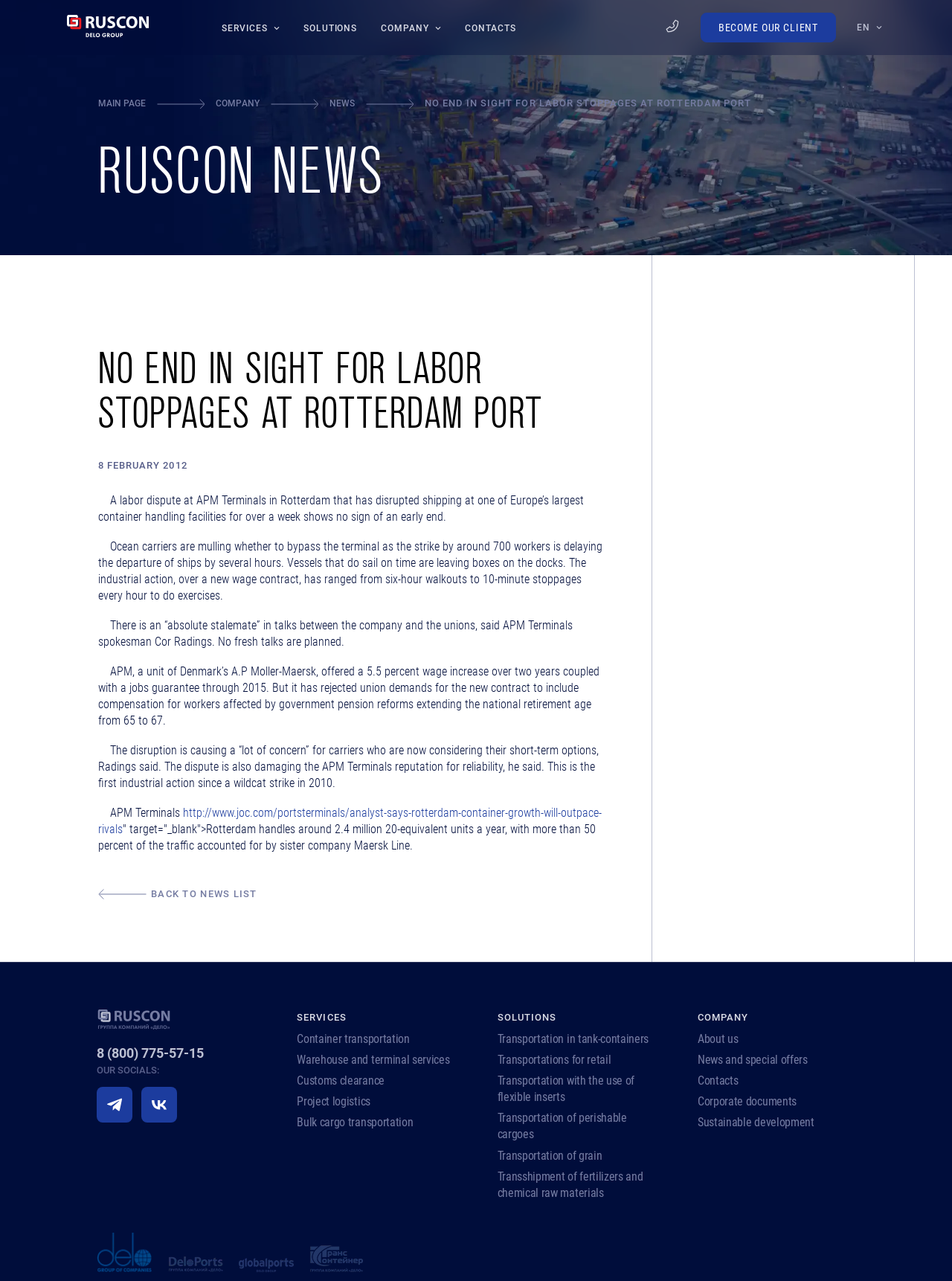Using floating point numbers between 0 and 1, provide the bounding box coordinates in the format (top-left x, top-left y, bottom-right x, bottom-right y). Locate the UI element described here: Back to news list

[0.103, 0.692, 0.27, 0.704]